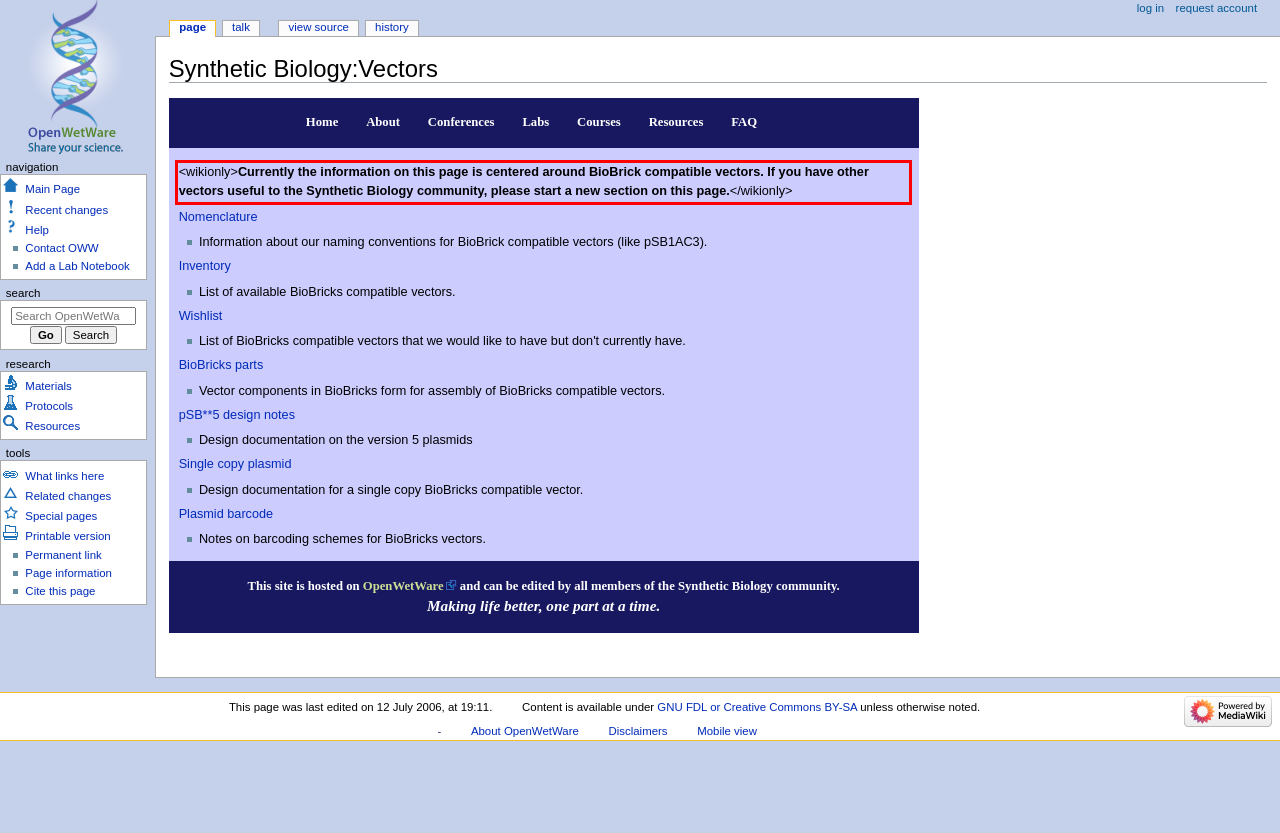You are provided with a screenshot of a webpage featuring a red rectangle bounding box. Extract the text content within this red bounding box using OCR.

<wikionly>Currently the information on this page is centered around BioBrick compatible vectors. If you have other vectors useful to the Synthetic Biology community, please start a new section on this page.</wikionly>